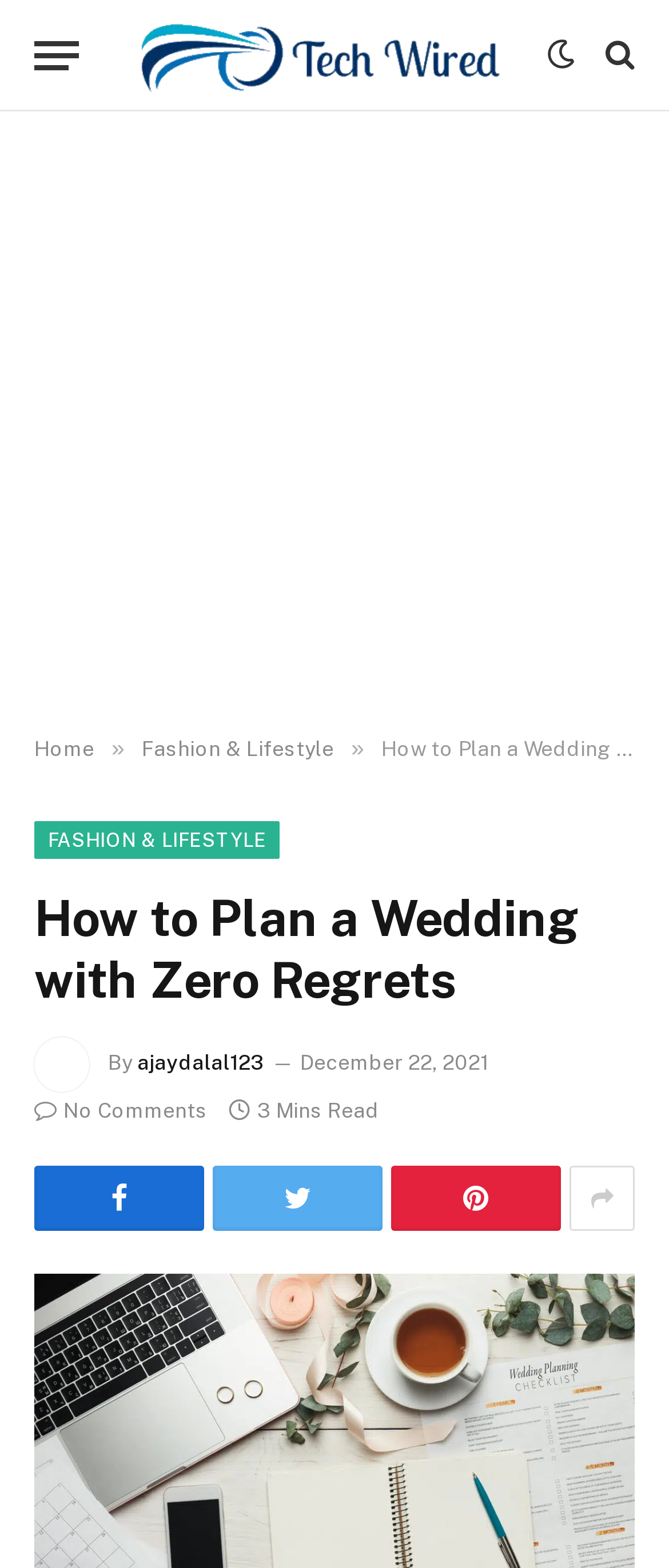Locate the bounding box of the UI element with the following description: "Fashion & Lifestyle".

[0.051, 0.524, 0.419, 0.548]